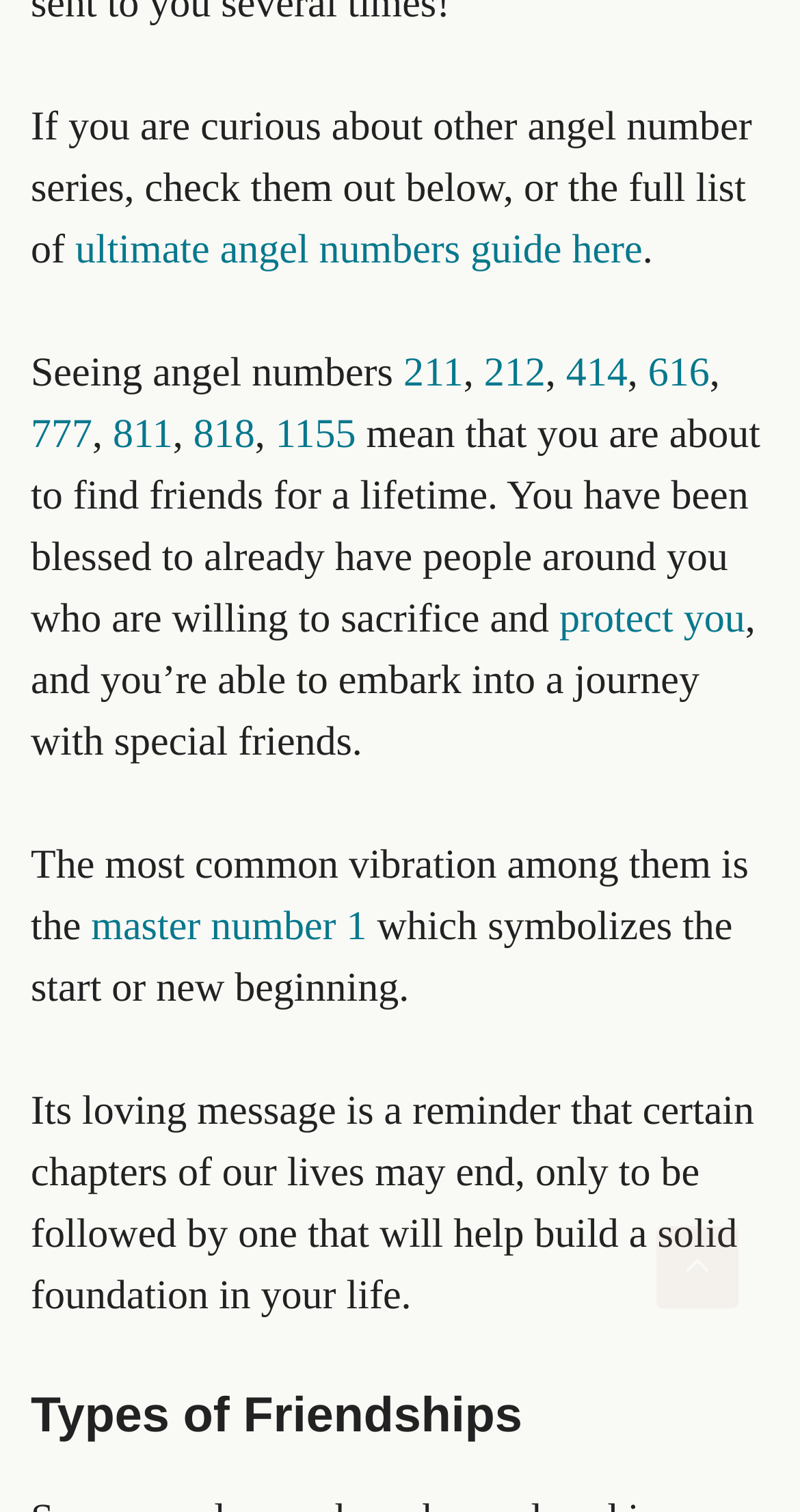Kindly provide the bounding box coordinates of the section you need to click on to fulfill the given instruction: "Visit our Facebook page".

None